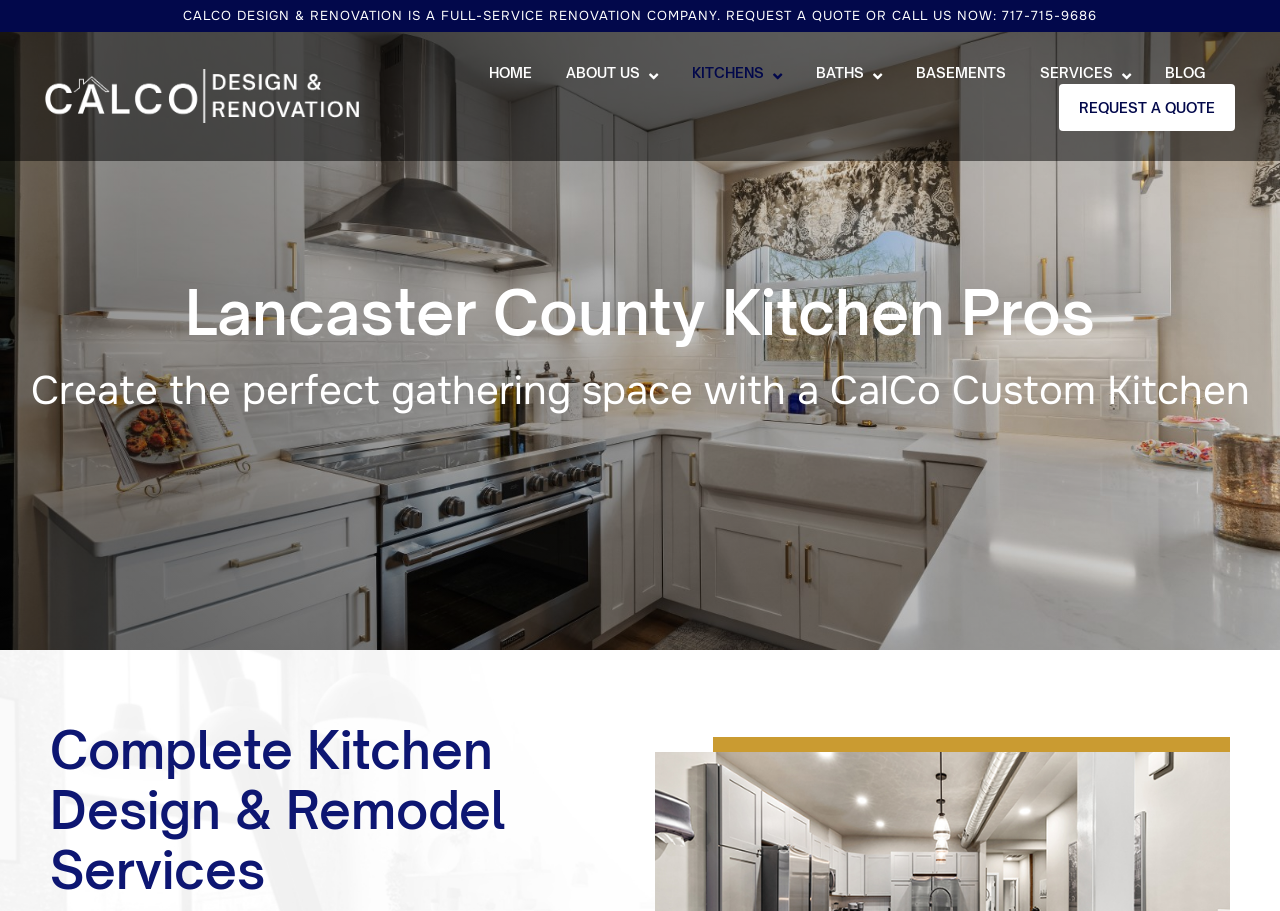Please respond to the question using a single word or phrase:
What can be created with Calco Custom Kitchen?

The perfect gathering space